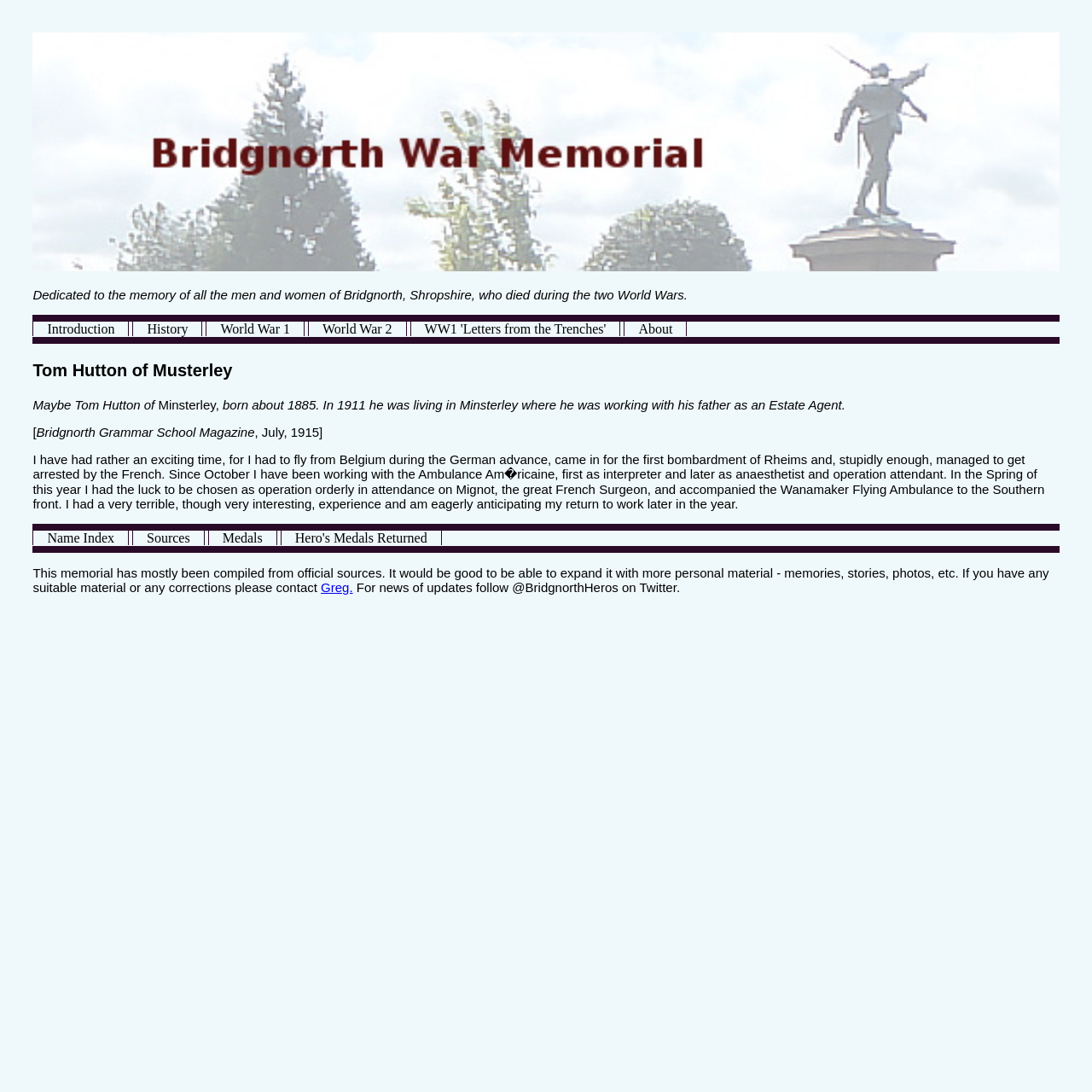Please identify the bounding box coordinates of the element that needs to be clicked to perform the following instruction: "Contact Greg".

[0.294, 0.531, 0.323, 0.544]